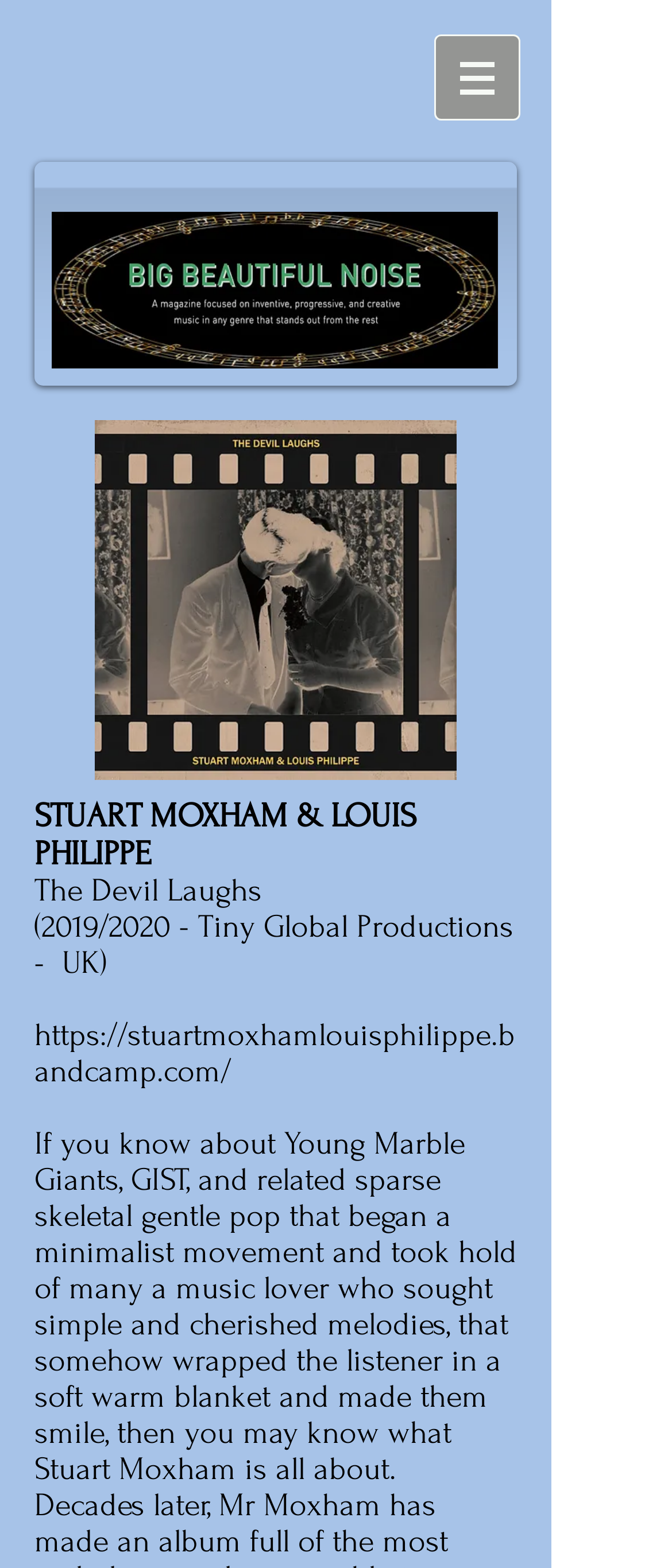Based on the image, provide a detailed and complete answer to the question: 
Is there a link to an external website?

The link element with the text 'https://stuartmoxhamlouisphilippe.bandcamp.com/' is a link to an external website, specifically a Bandcamp page.